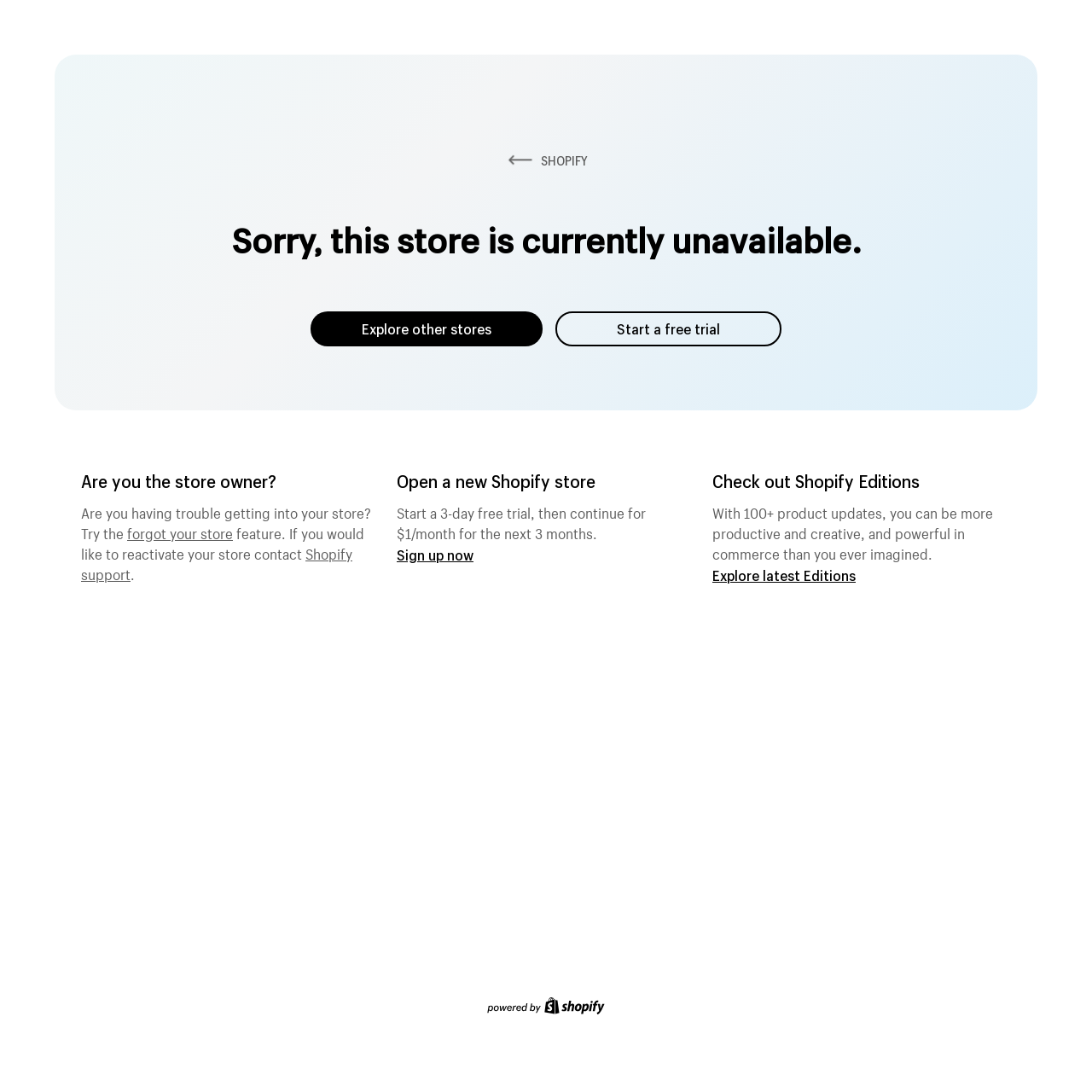Provide a thorough description of this webpage.

The webpage appears to be a Shopify ecommerce platform page. At the top, there is a link to "SHOPIFY" accompanied by an image, likely the company's logo. Below this, a prominent heading announces that the store is currently unavailable. 

To the right of this heading, there are two links: "Explore other stores" and "Start a free trial". 

Further down, a section targets the store owner, asking if they are having trouble accessing their store. This section provides a link to recover a forgotten store and contact Shopify support. 

Adjacent to this section, an invitation to open a new Shopify store is presented, along with a promotional offer for a 3-day free trial and a discounted monthly rate for the next three months. A "Sign up now" link is provided to take advantage of this offer.

On the right side of the page, a section promotes Shopify Editions, highlighting over 100 product updates that can enhance productivity, creativity, and commerce. A link to "Explore latest Editions" is provided for more information.

At the bottom of the page, there is a content information section containing an image, likely a footer element.